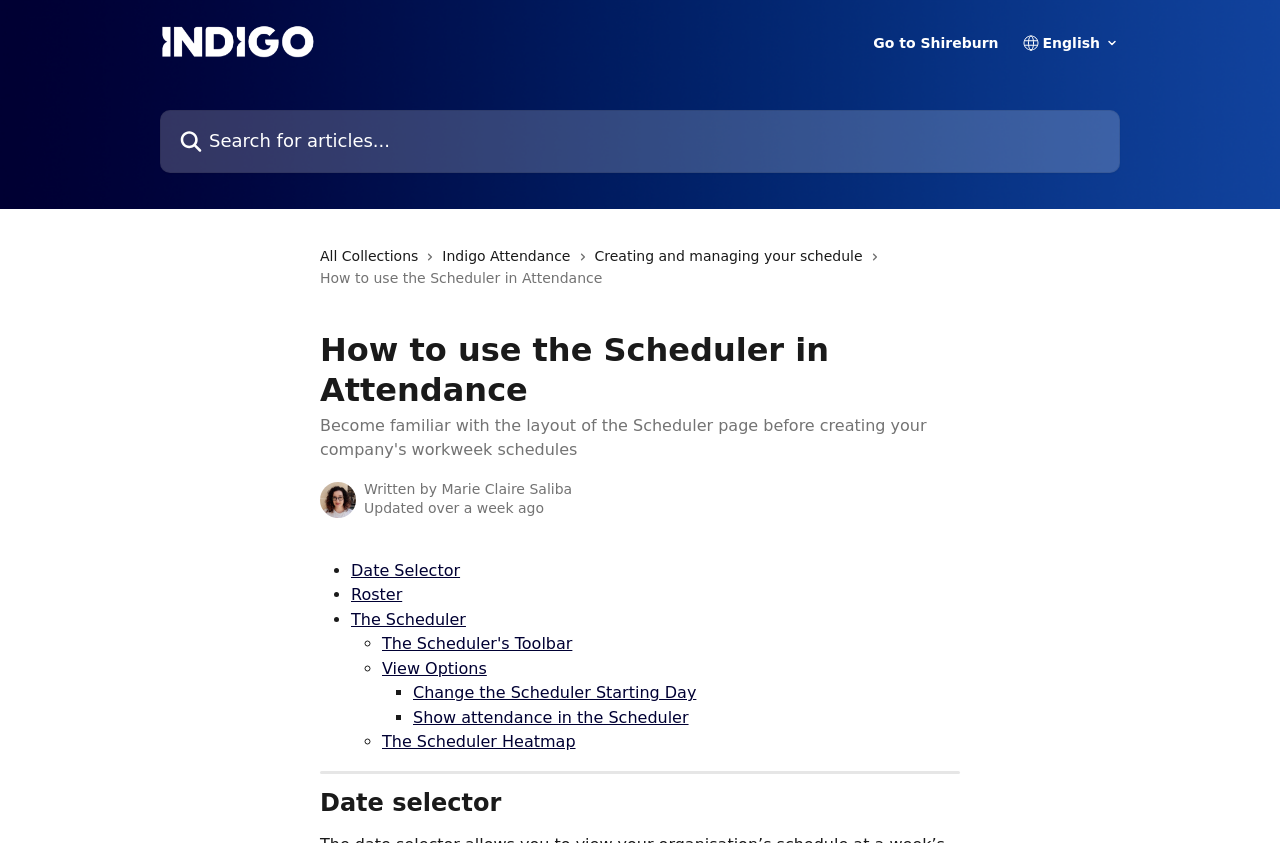Predict the bounding box of the UI element that fits this description: "The Scheduler Heatmap".

[0.298, 0.868, 0.45, 0.891]